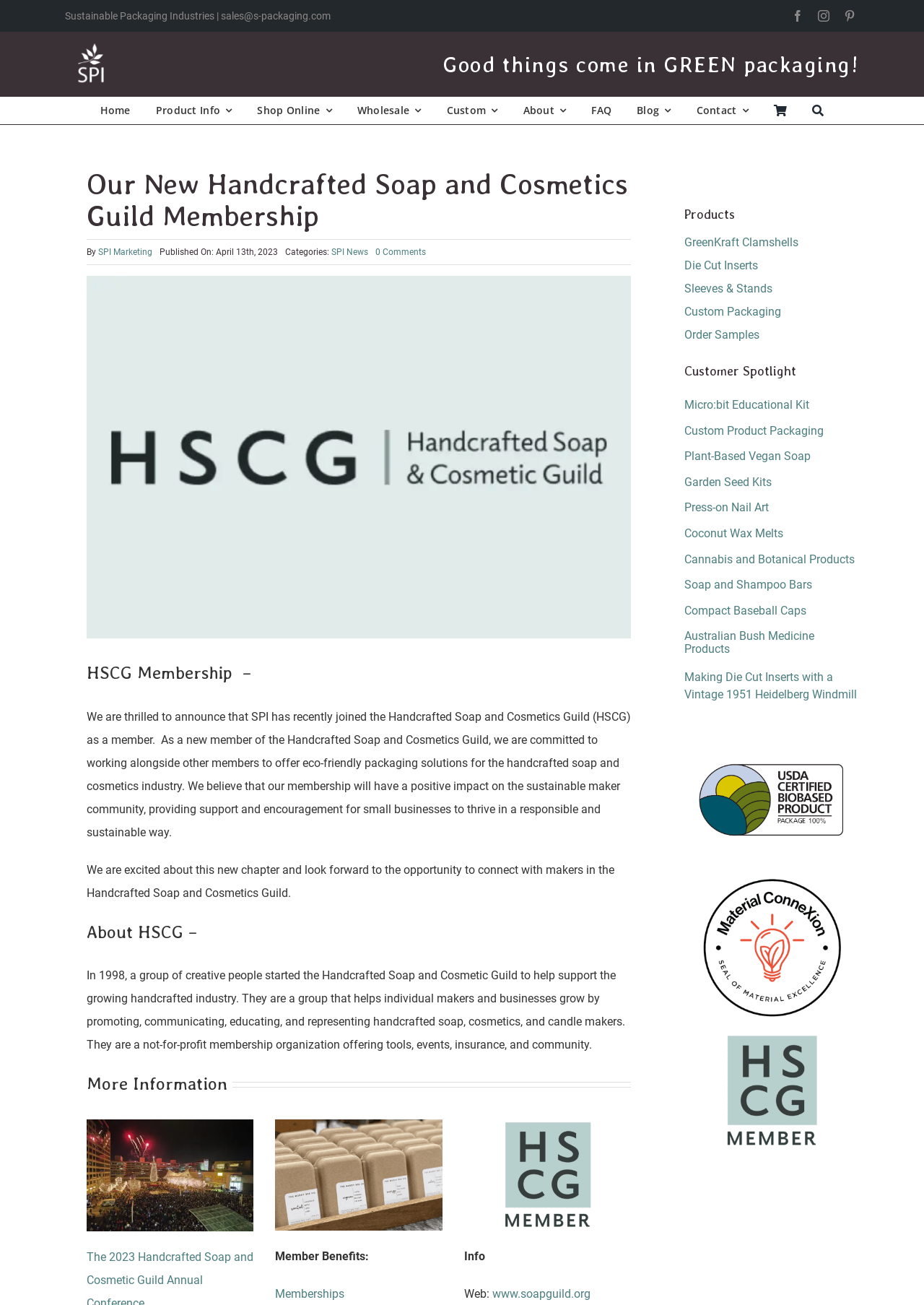Give a detailed account of the webpage's layout and content.

This webpage is about Sustainable Packaging Industries (SPI) and its recent membership with the Handcrafted Soap and Cosmetics Guild (HSCG). At the top of the page, there is a logo and a navigation menu with links to various sections of the website, including Home, Product Info, Shop Online, Wholesale, Custom, About, FAQ, Blog, and Contact.

Below the navigation menu, there is a heading that announces SPI's new membership with HSCG, followed by a brief description of the membership and its benefits. There is also an image related to the membership.

The main content of the page is divided into three sections. The first section provides more information about HSCG, including its history, mission, and benefits. The second section highlights the products offered by SPI, including GreenKraft Clamshells, Die Cut Inserts, Sleeves & Stands, Custom Packaging, and Order Samples. The third section features a customer spotlight with links to various products and services, such as Micro:bit Educational Kit, Custom Product Packaging, Plant-Based Vegan Soap, Garden Seed Kits, Press-on Nail Art, Coconut Wax Melts, Cannabis and Botanical Products, Soap and Shampoo Bars, and Compact Baseball Caps.

At the bottom of the page, there are links to social media platforms, including Facebook, Instagram, and Pinterest. There is also a copyright notice and a link to the website's search function.